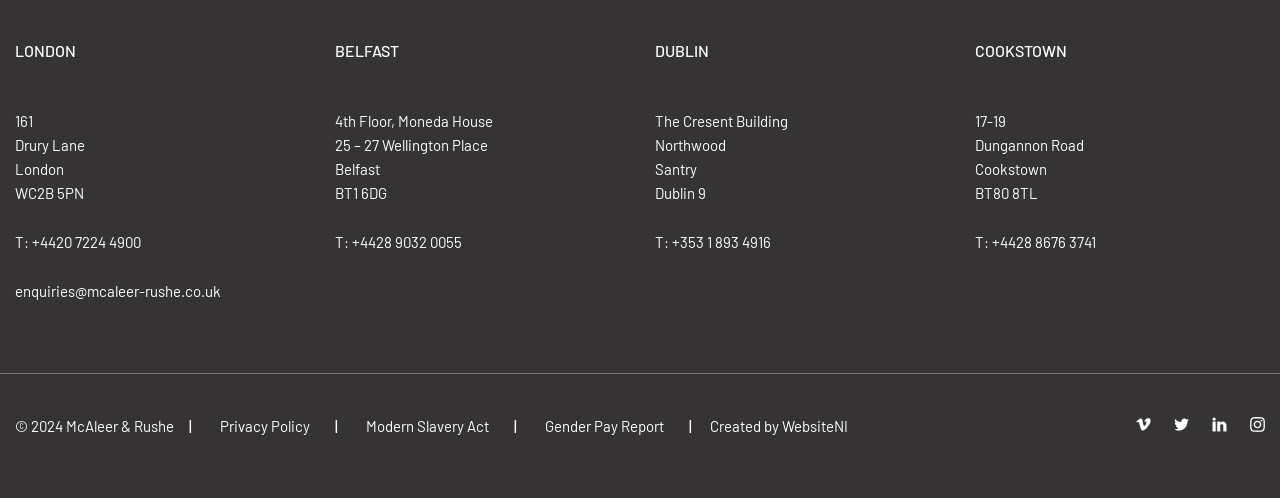Determine the bounding box coordinates for the clickable element to execute this instruction: "View the Belfast office contact". Provide the coordinates as four float numbers between 0 and 1, i.e., [left, top, right, bottom].

[0.262, 0.225, 0.385, 0.261]